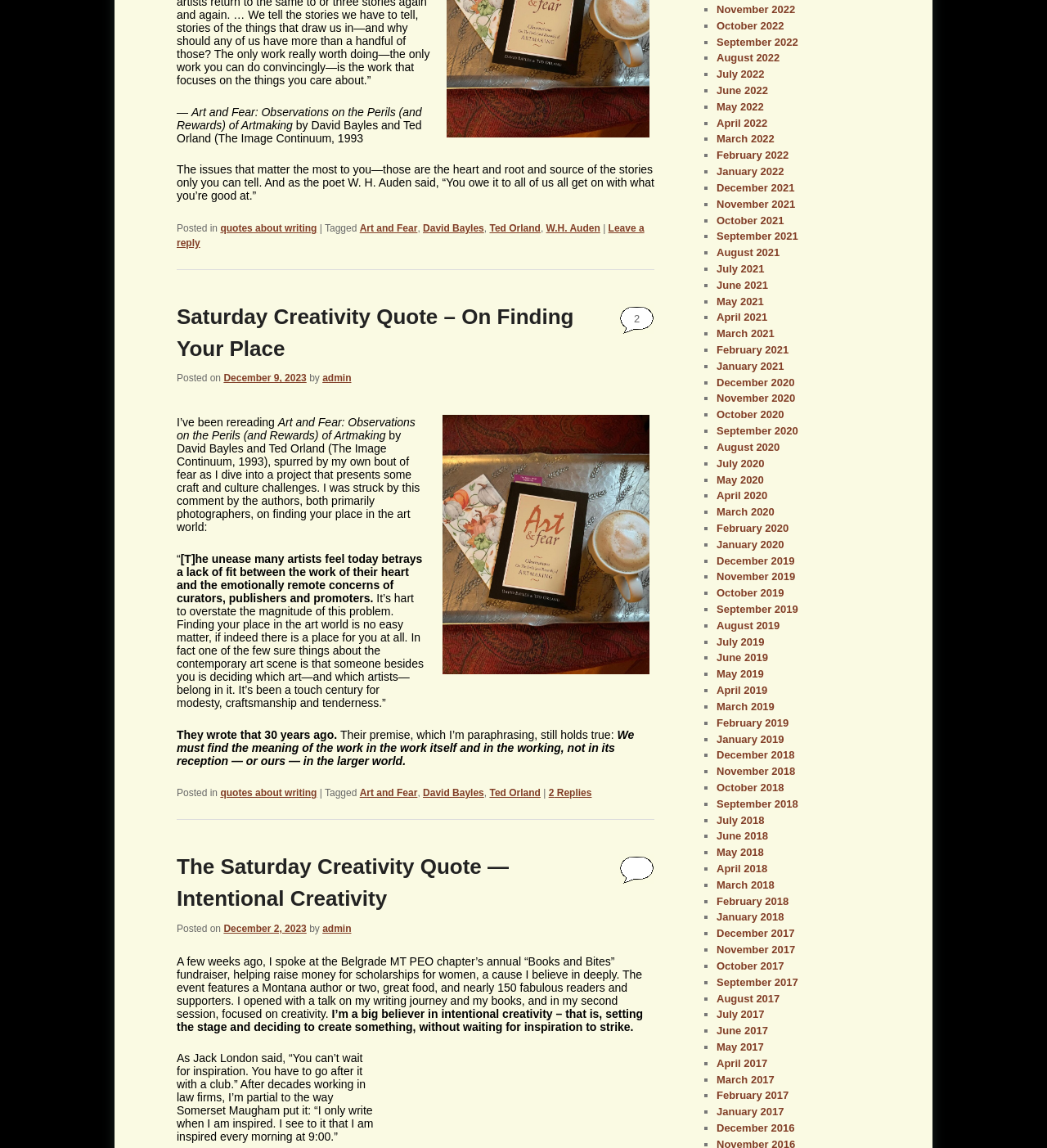What is the date of the post 'The Saturday Creativity Quote — Intentional Creativity'?
Please use the image to deliver a detailed and complete answer.

The date of the post 'The Saturday Creativity Quote — Intentional Creativity' can be found in the text as 'Posted on December 2, 2023'.